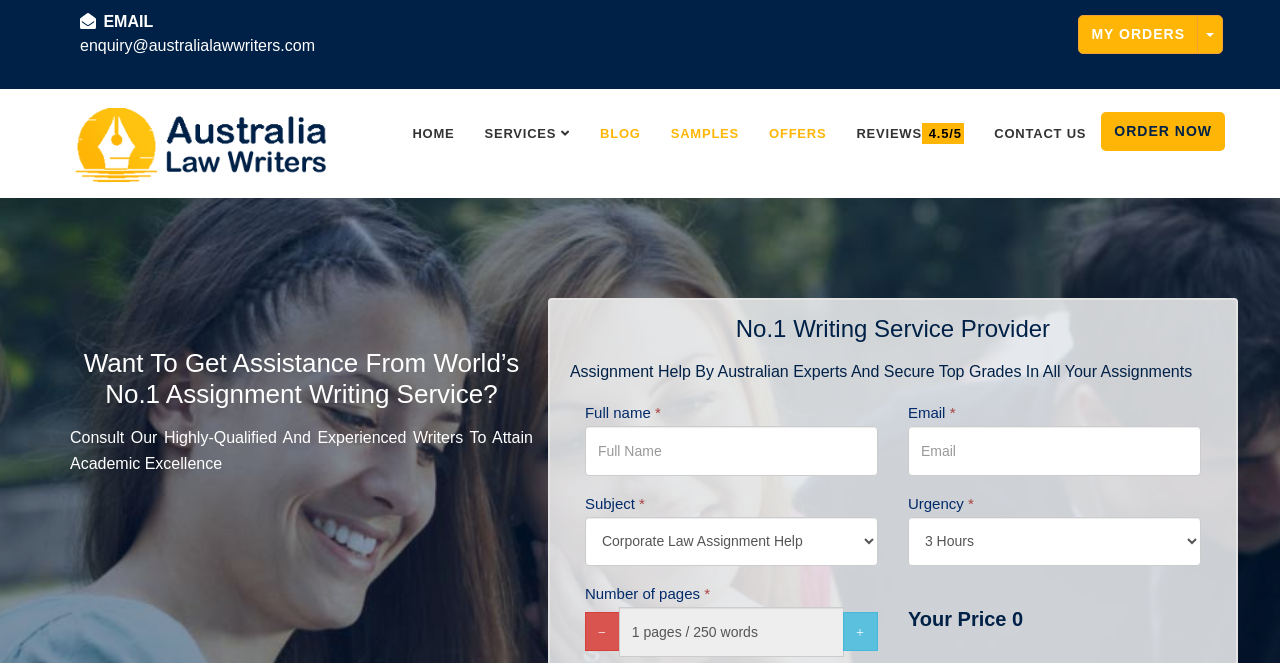Identify the bounding box coordinates of the clickable region necessary to fulfill the following instruction: "click the ORDER NOW link". The bounding box coordinates should be four float numbers between 0 and 1, i.e., [left, top, right, bottom].

[0.86, 0.169, 0.957, 0.228]